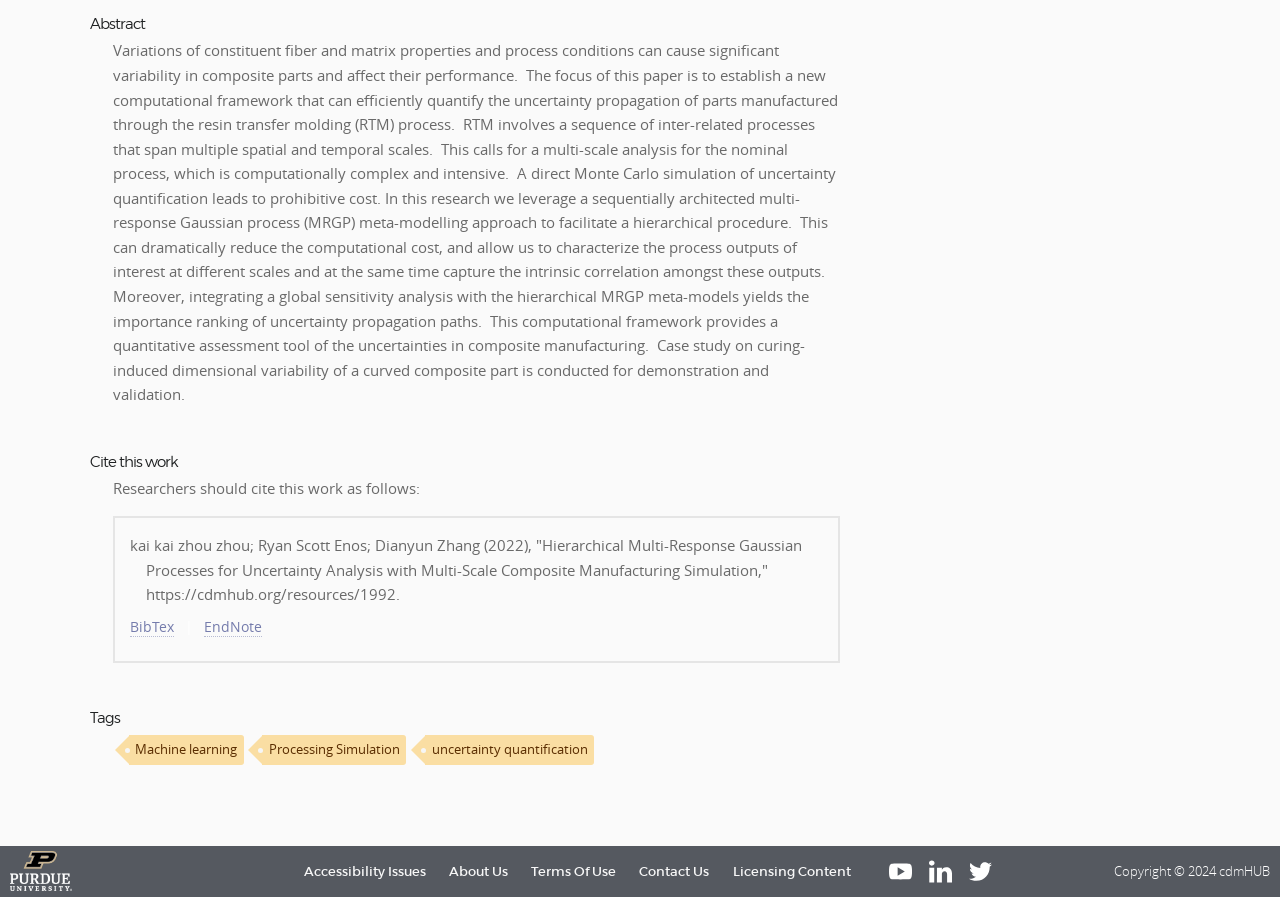Given the description of a UI element: "EndNote", identify the bounding box coordinates of the matching element in the webpage screenshot.

[0.16, 0.688, 0.205, 0.71]